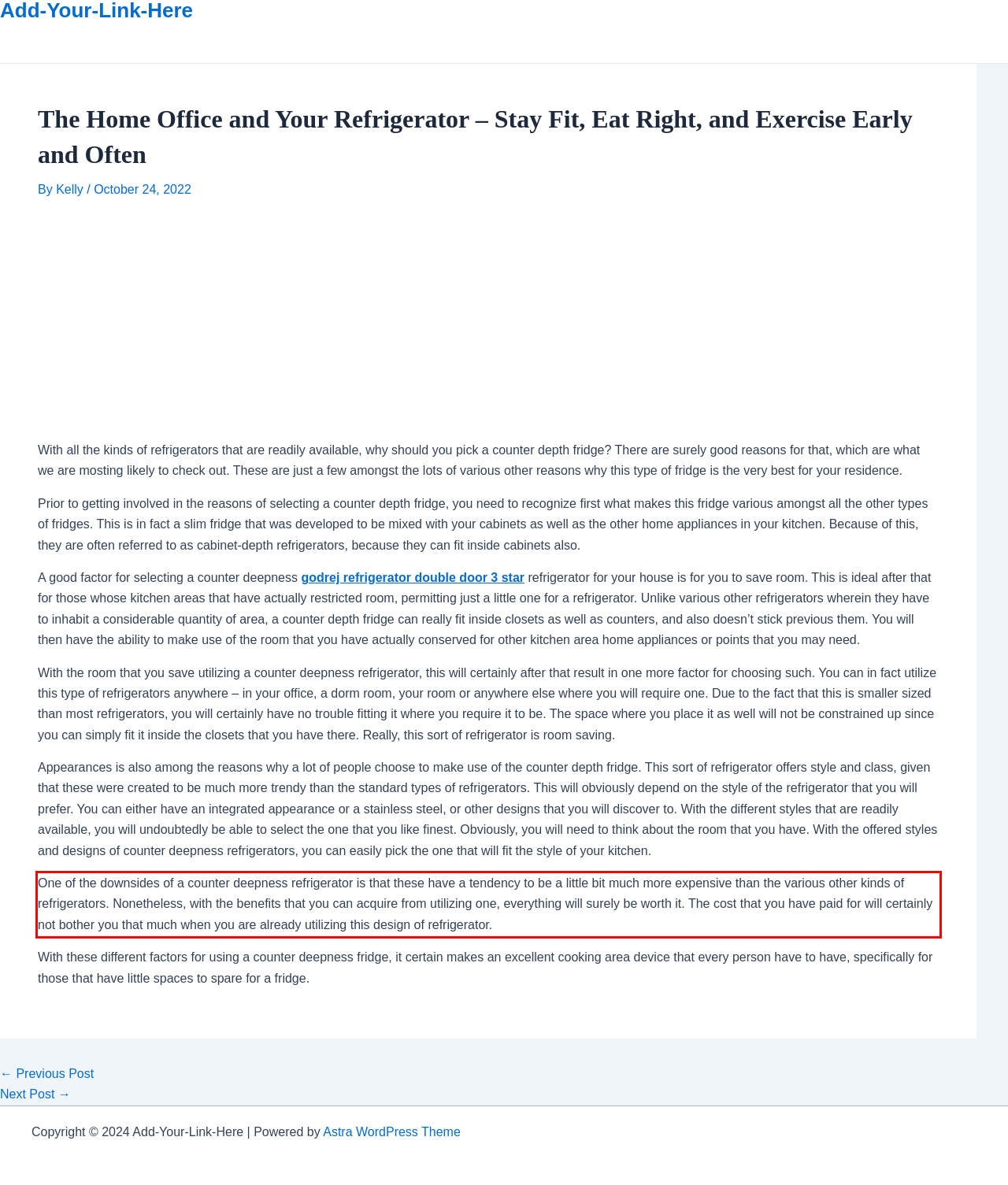Please perform OCR on the UI element surrounded by the red bounding box in the given webpage screenshot and extract its text content.

One of the downsides of a counter deepness refrigerator is that these have a tendency to be a little bit much more expensive than the various other kinds of refrigerators. Nonetheless, with the benefits that you can acquire from utilizing one, everything will surely be worth it. The cost that you have paid for will certainly not bother you that much when you are already utilizing this design of refrigerator.